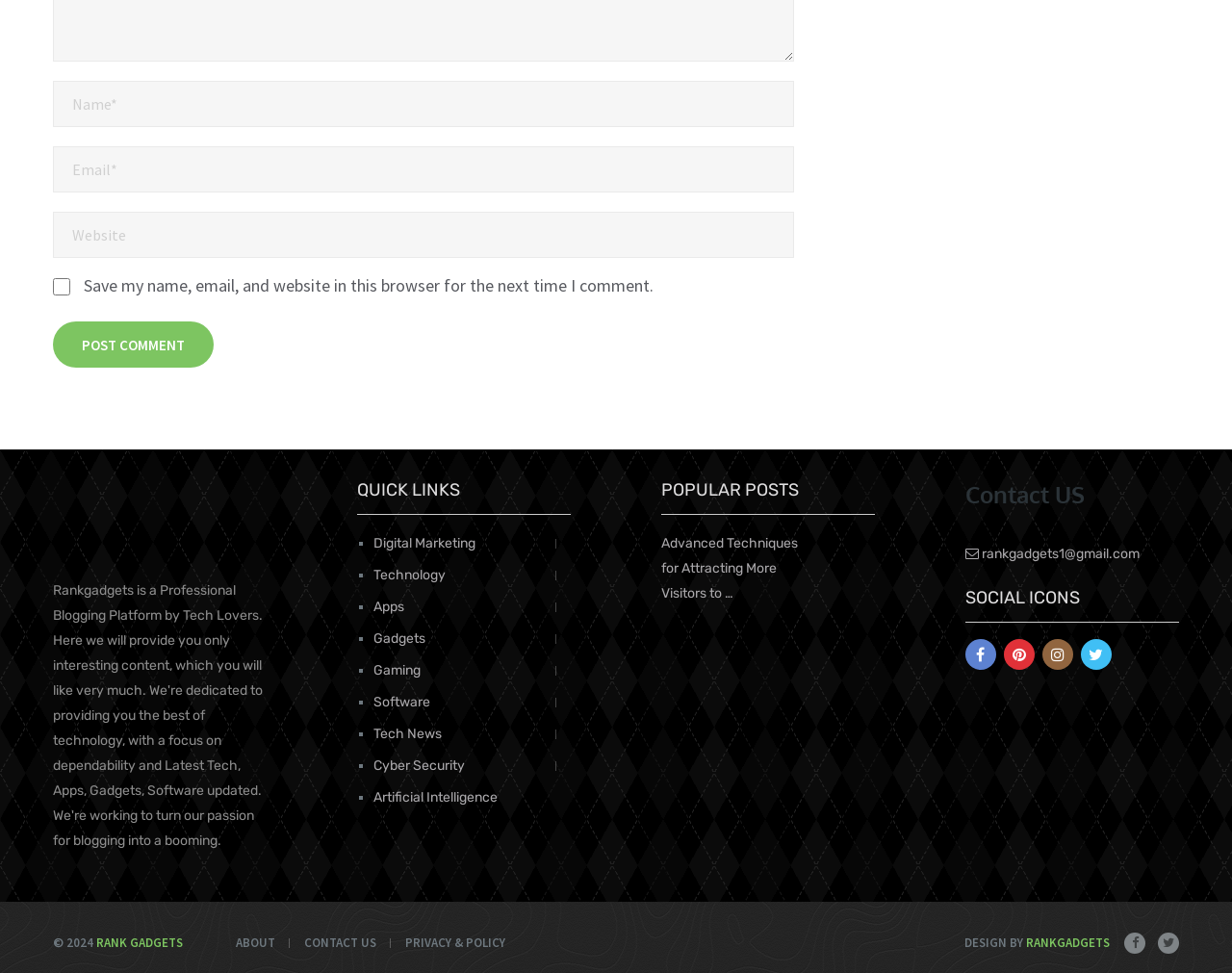Find the bounding box coordinates of the element I should click to carry out the following instruction: "Read testimonials".

None